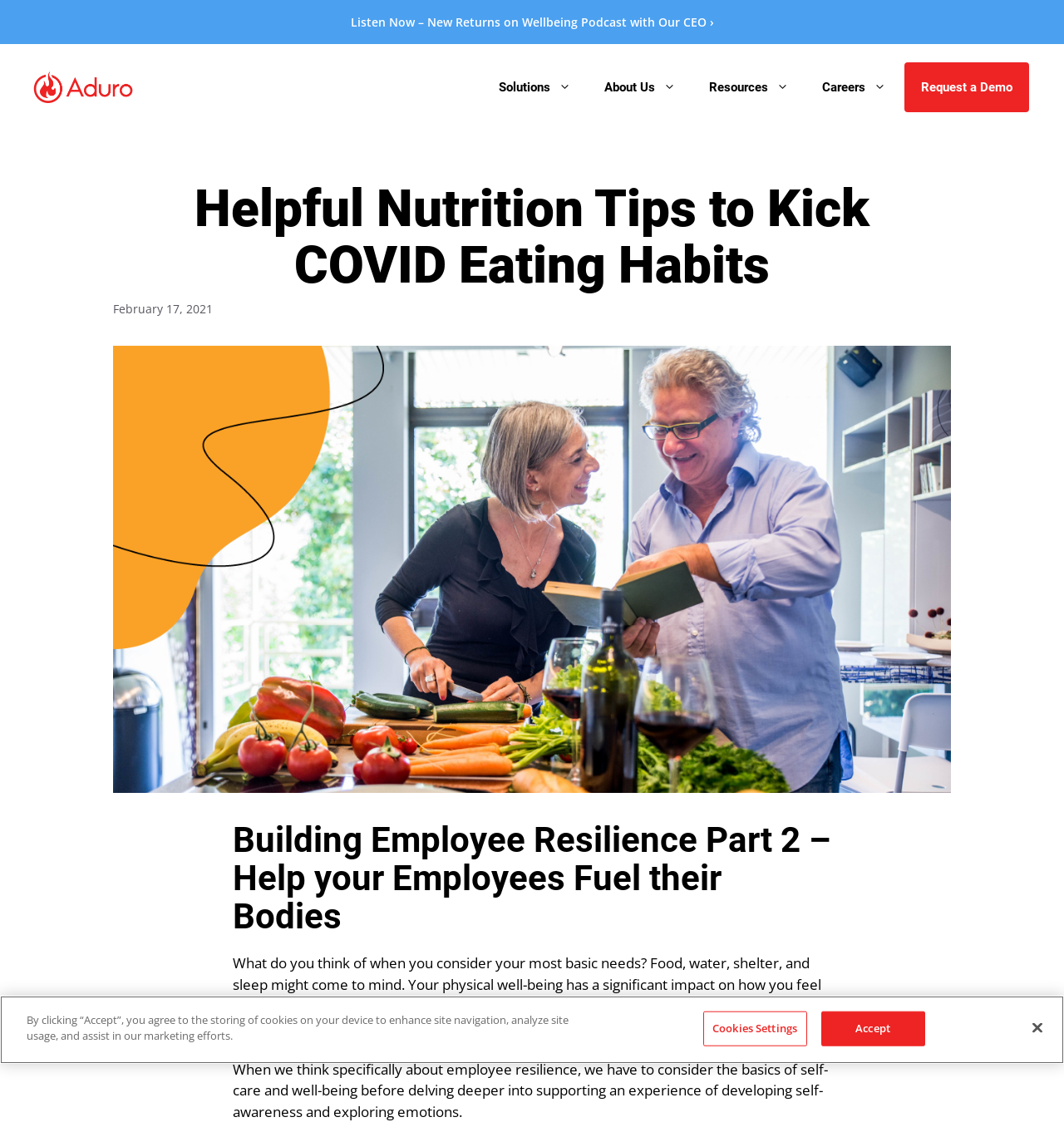Ascertain the bounding box coordinates for the UI element detailed here: "Cookies Settings". The coordinates should be provided as [left, top, right, bottom] with each value being a float between 0 and 1.

[0.661, 0.893, 0.758, 0.924]